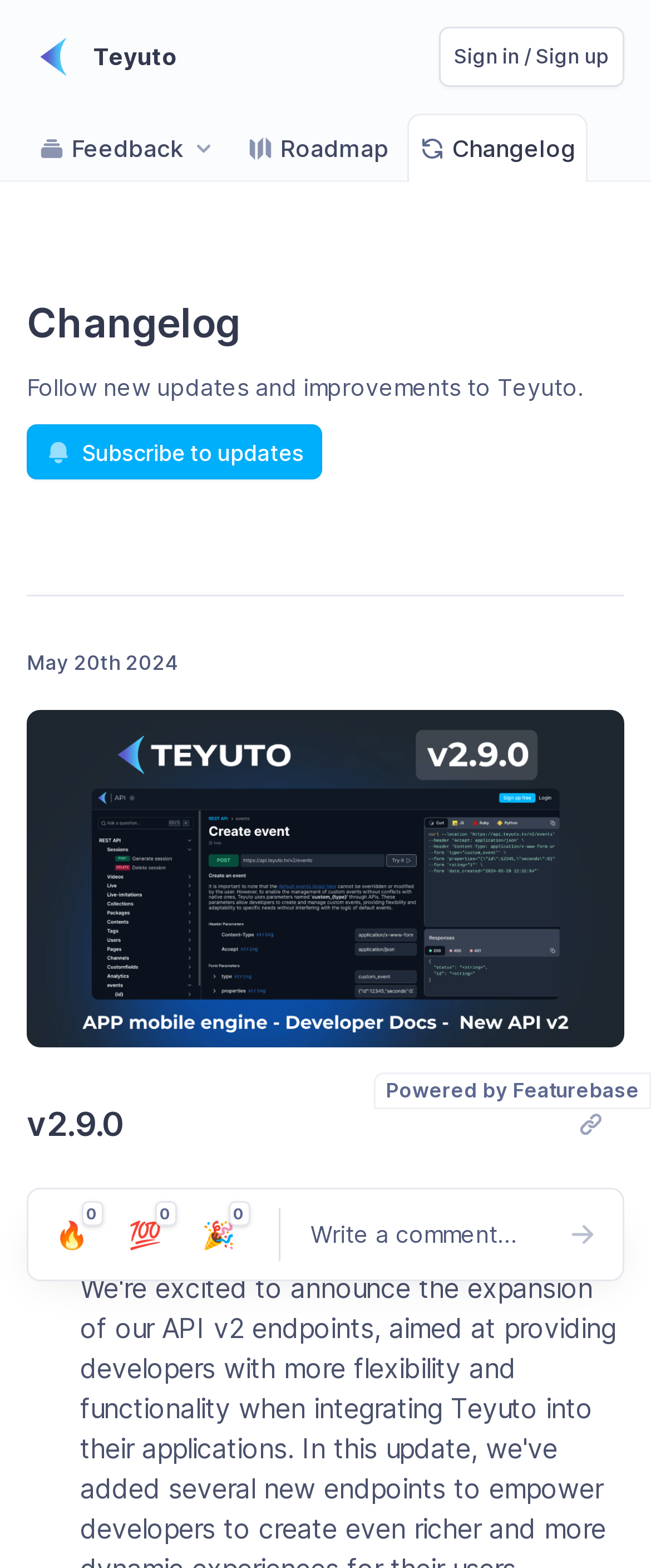Given the webpage screenshot and the description, determine the bounding box coordinates (top-left x, top-left y, bottom-right x, bottom-right y) that define the location of the UI element matching this description: 0🎉

[0.295, 0.77, 0.377, 0.806]